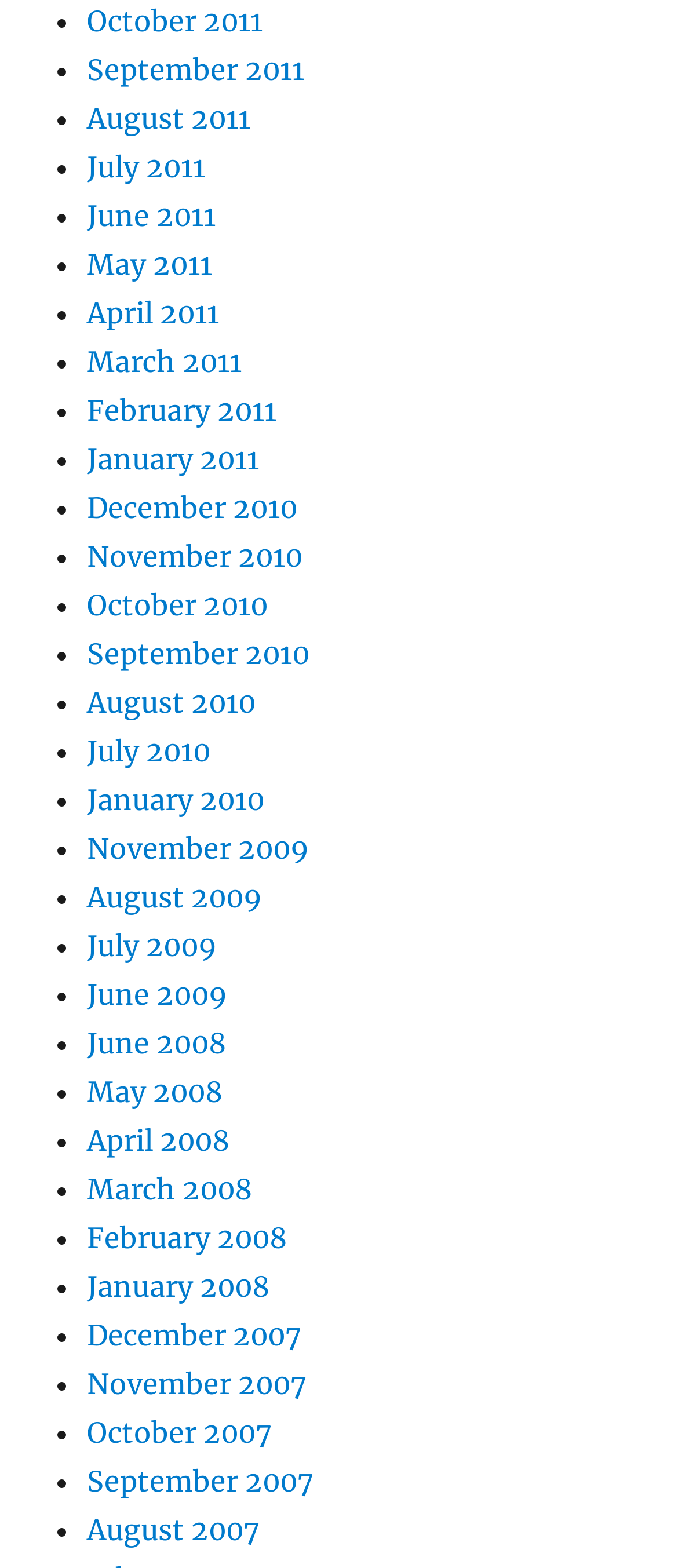What is the earliest month listed?
Please look at the screenshot and answer in one word or a short phrase.

June 2008